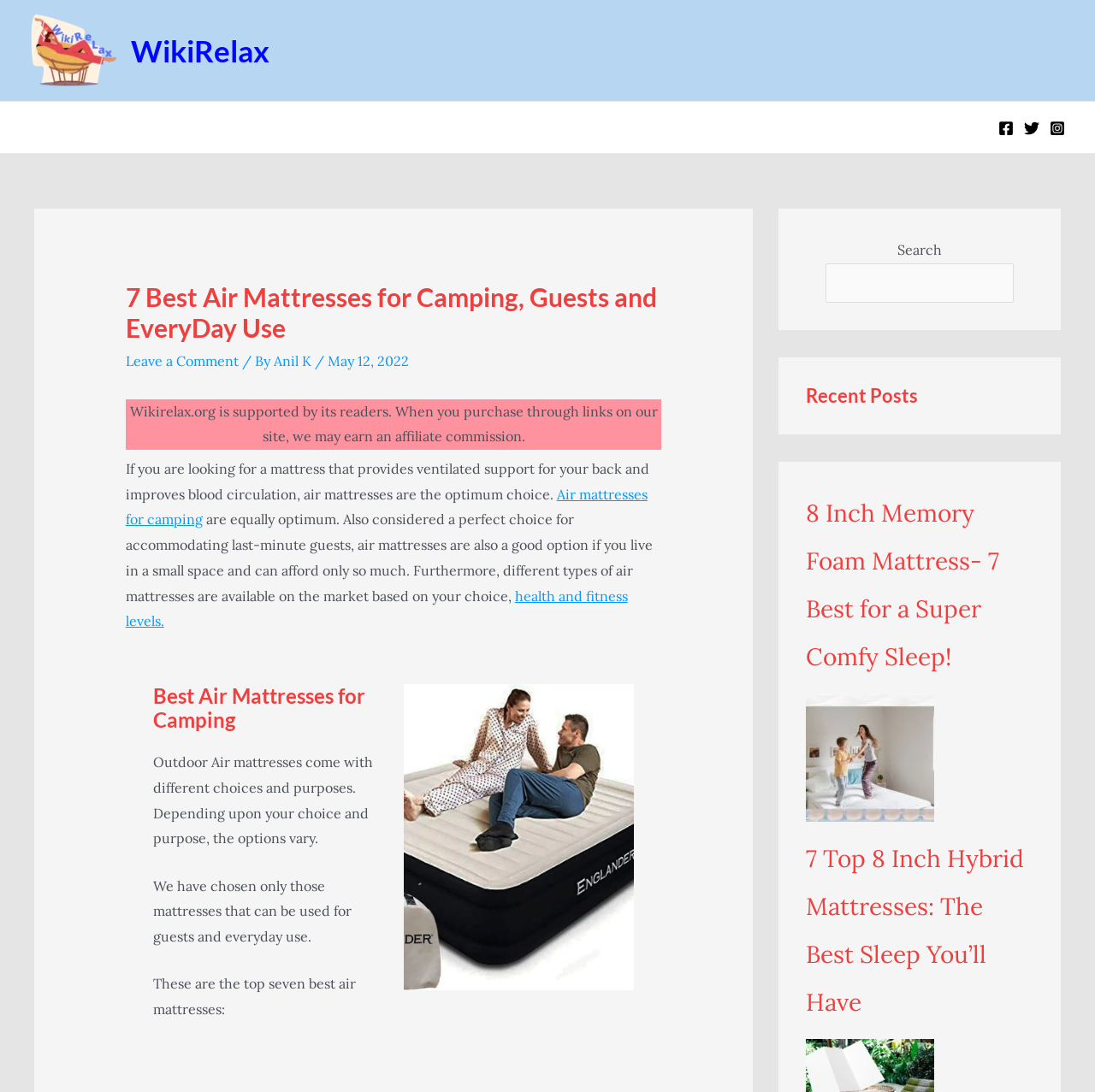Find the bounding box coordinates for the UI element that matches this description: "Leave a Comment".

[0.115, 0.323, 0.218, 0.339]